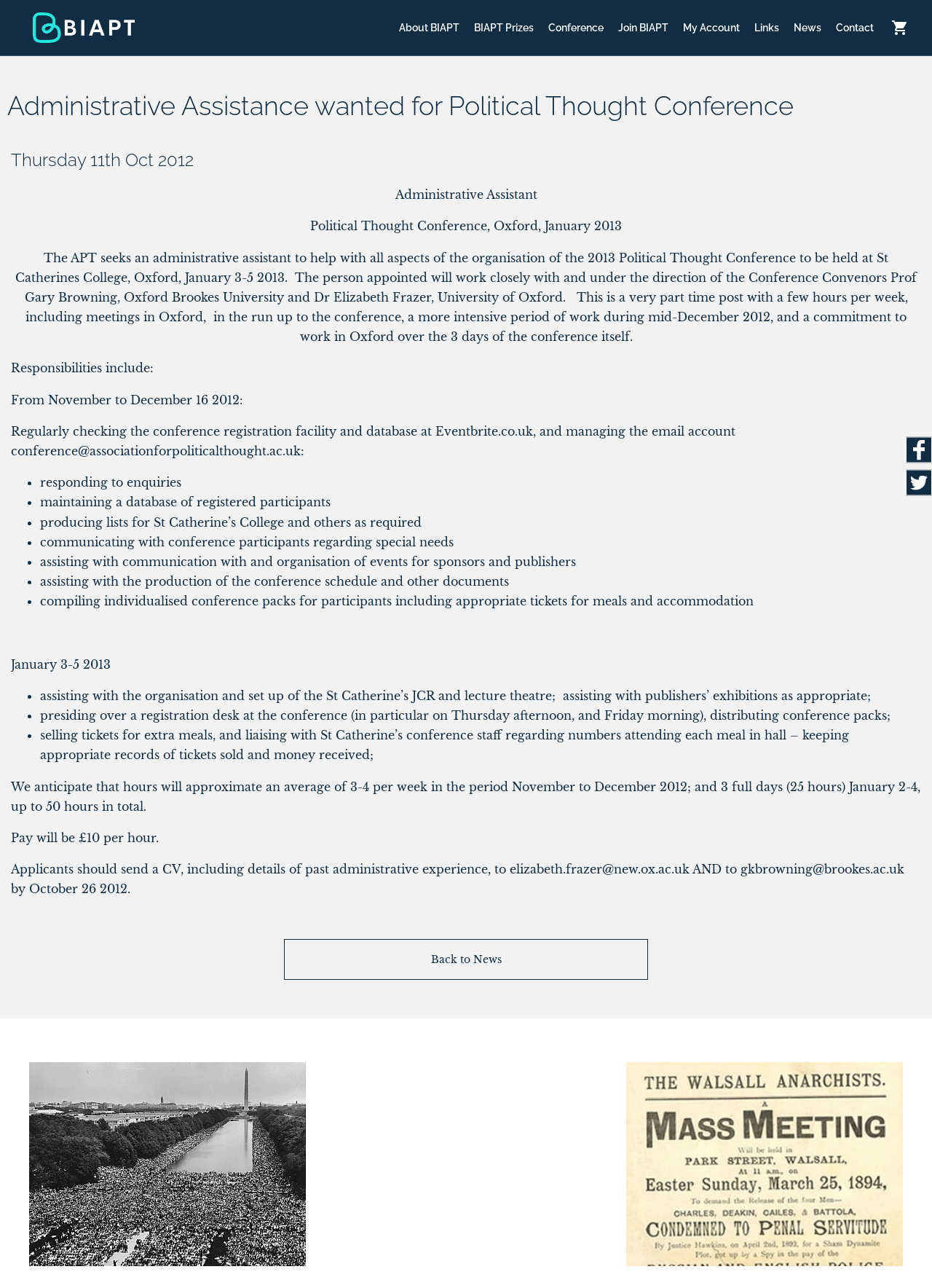What is the hourly pay for the administrative assistant?
Identify the answer in the screenshot and reply with a single word or phrase.

£10 per hour